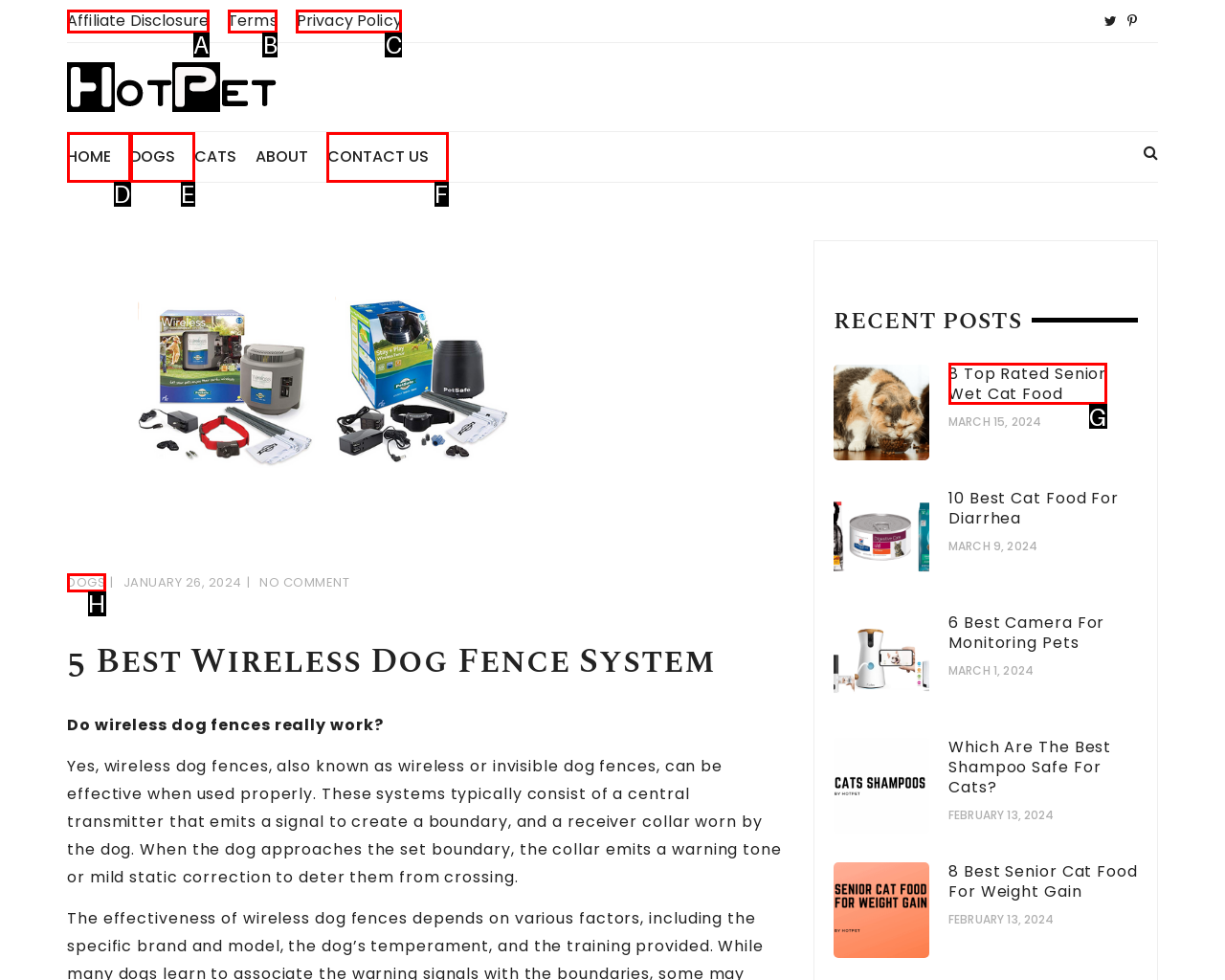Find the HTML element to click in order to complete this task: Check the 'CONTACT US' page
Answer with the letter of the correct option.

F